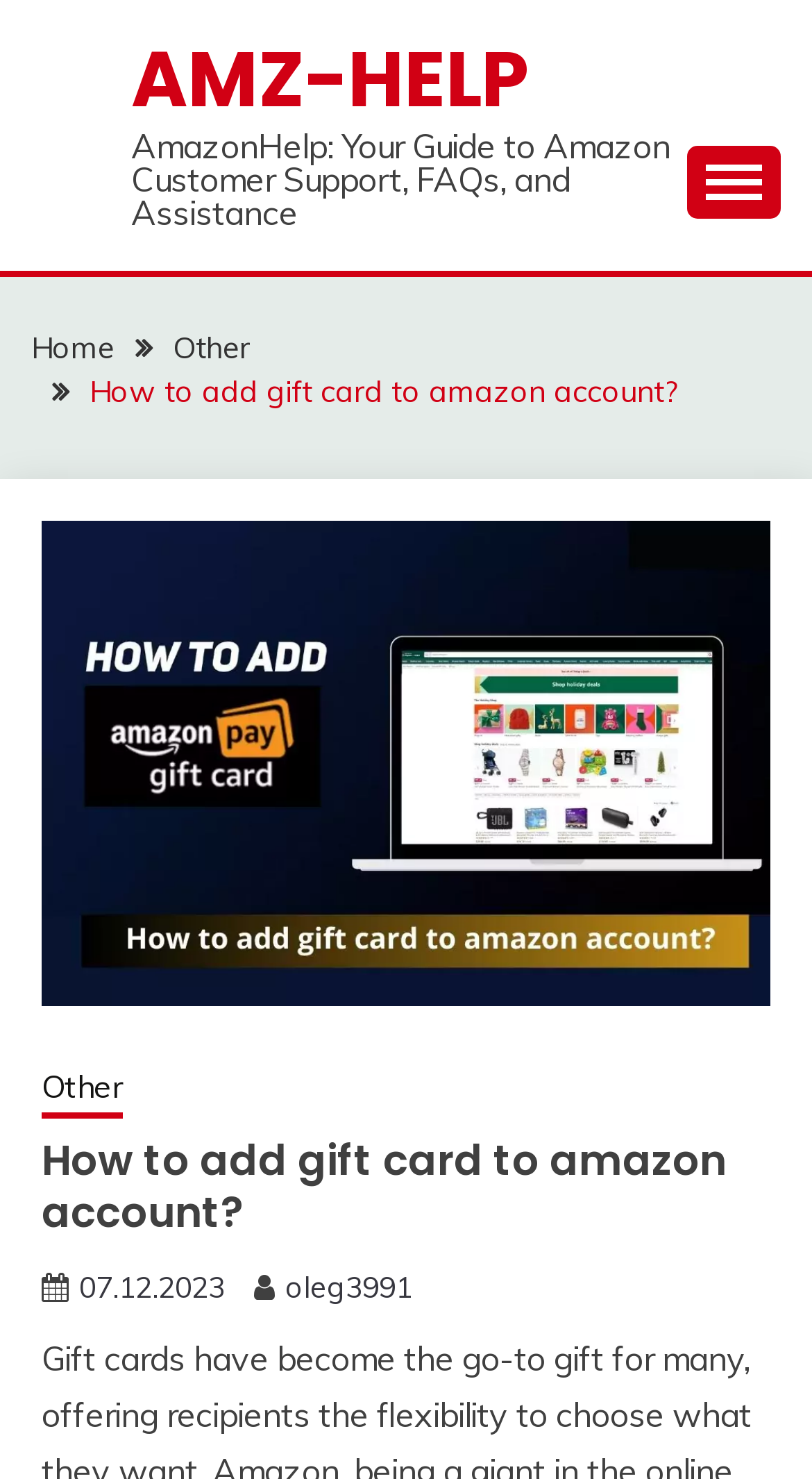Find the bounding box coordinates of the area to click in order to follow the instruction: "Go to the Home page".

[0.038, 0.222, 0.141, 0.248]